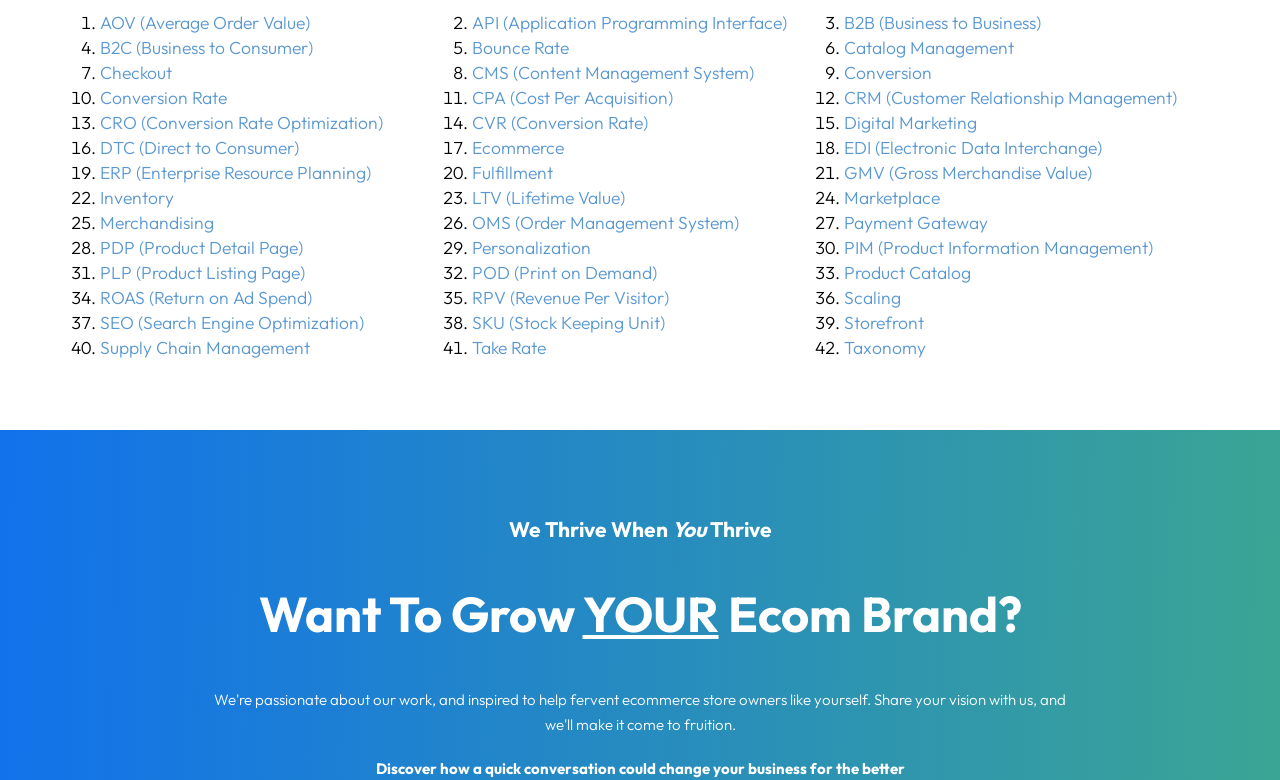Given the following UI element description: "ROAS (Return on Ad Spend)", find the bounding box coordinates in the webpage screenshot.

[0.078, 0.367, 0.244, 0.396]